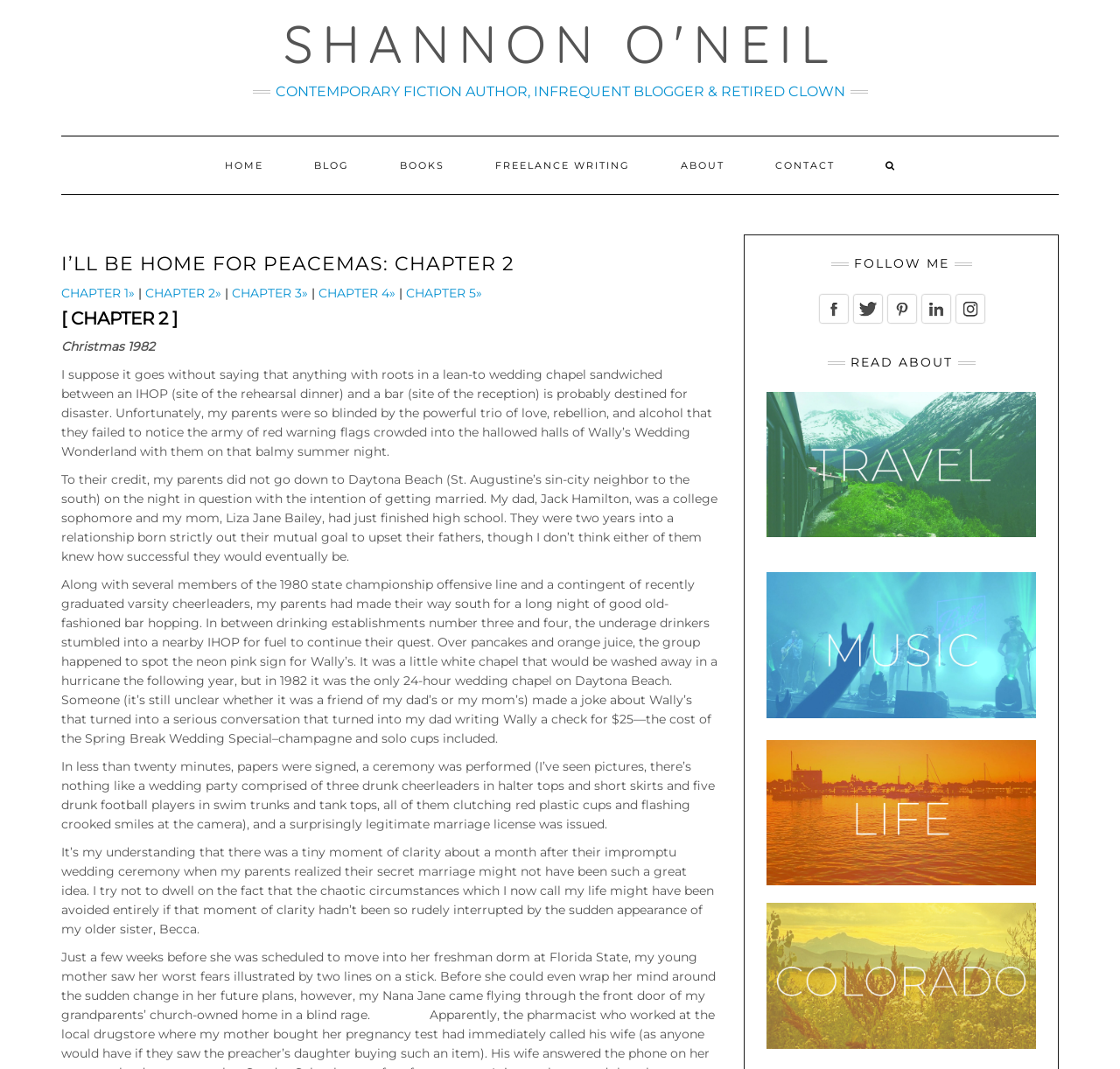Identify the bounding box coordinates for the region to click in order to carry out this instruction: "Follow Shannon O'Neil on Facebook". Provide the coordinates using four float numbers between 0 and 1, formatted as [left, top, right, bottom].

[0.729, 0.281, 0.759, 0.295]